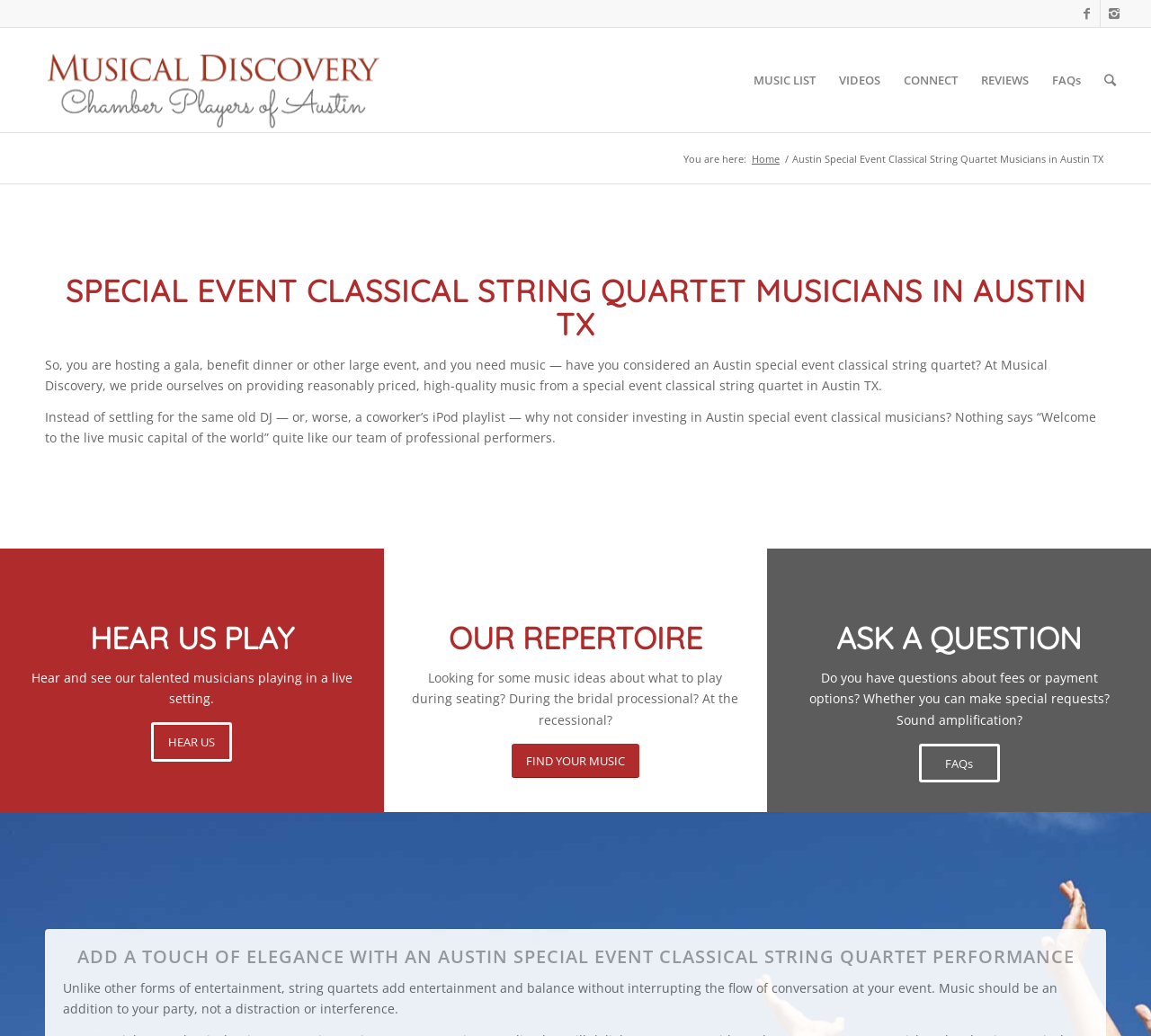Locate the bounding box coordinates of the clickable region necessary to complete the following instruction: "Click on Musical Discovery Chamber Players of Austin". Provide the coordinates in the format of four float numbers between 0 and 1, i.e., [left, top, right, bottom].

[0.02, 0.027, 0.349, 0.128]